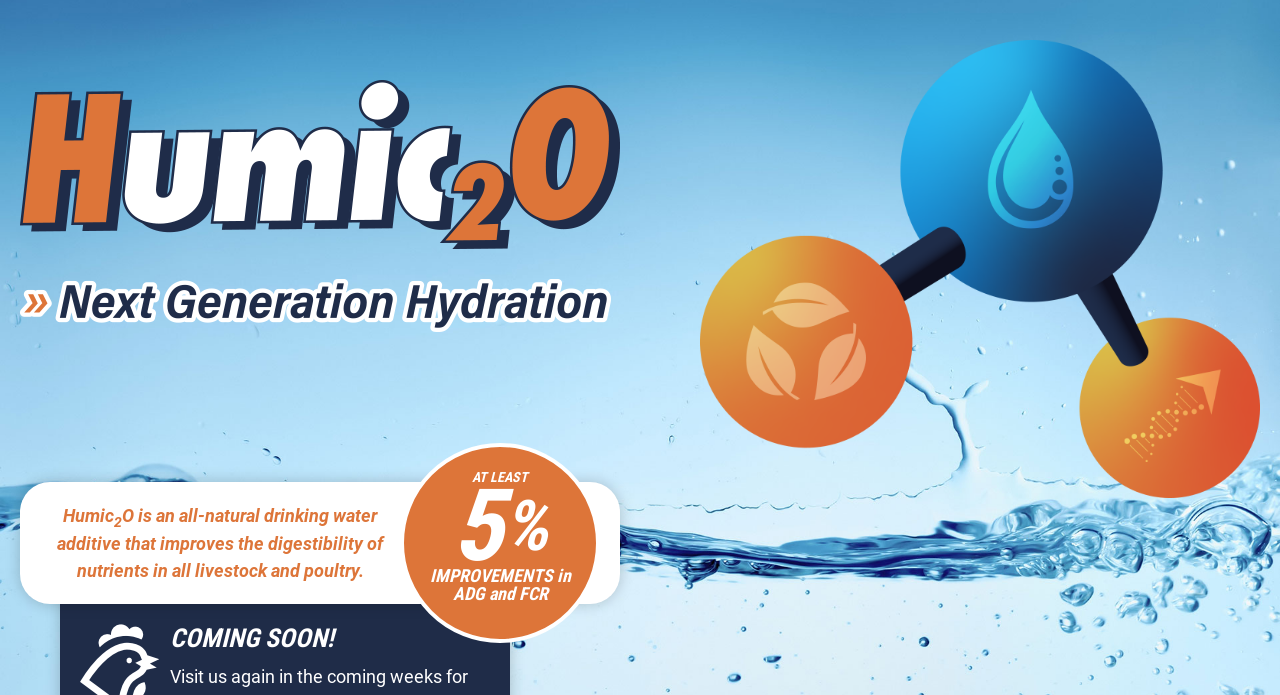Use one word or a short phrase to answer the question provided: 
How many images are on the webpage?

3